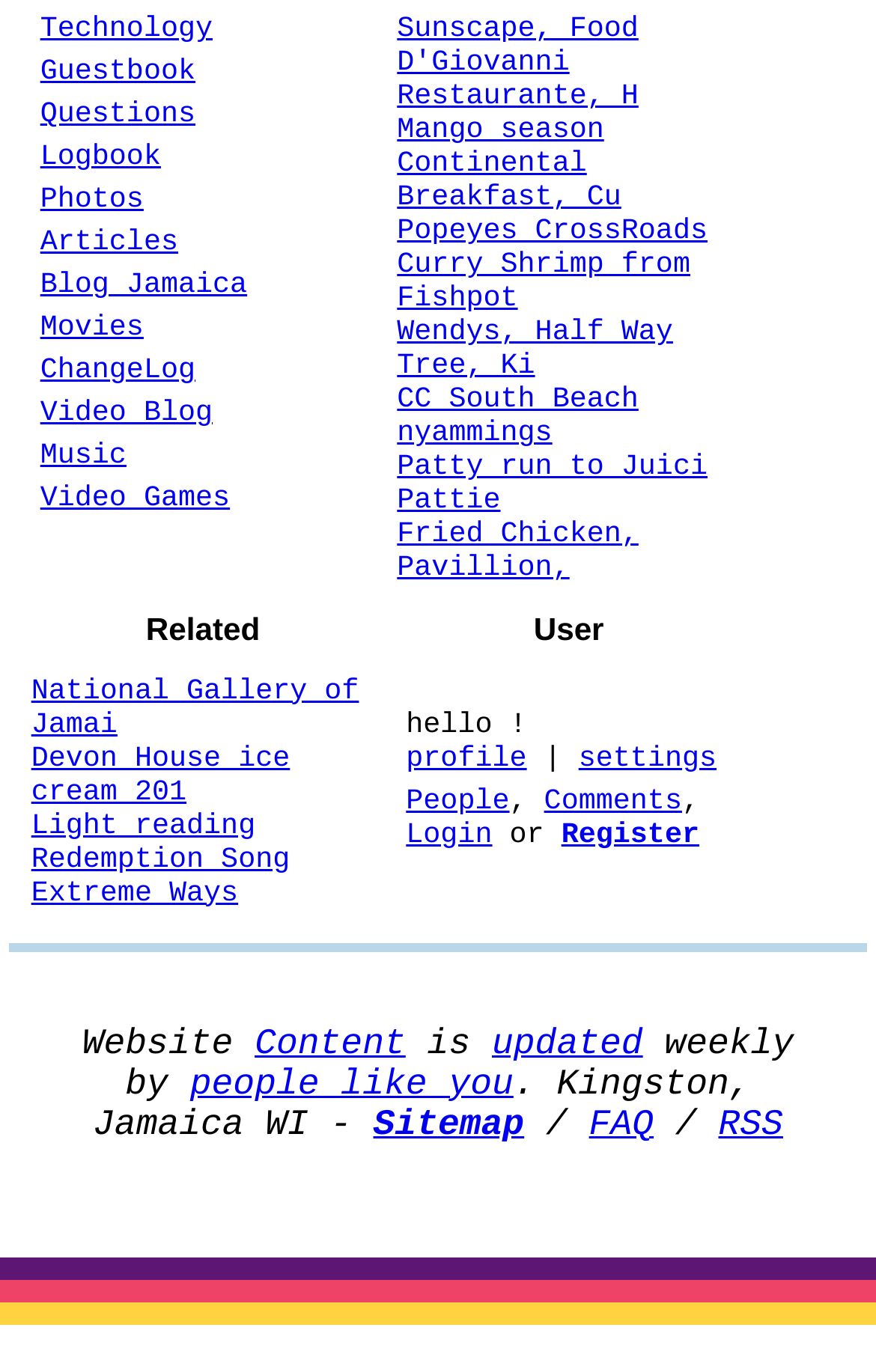Show the bounding box coordinates for the HTML element described as: "updated".

[0.562, 0.774, 0.735, 0.805]